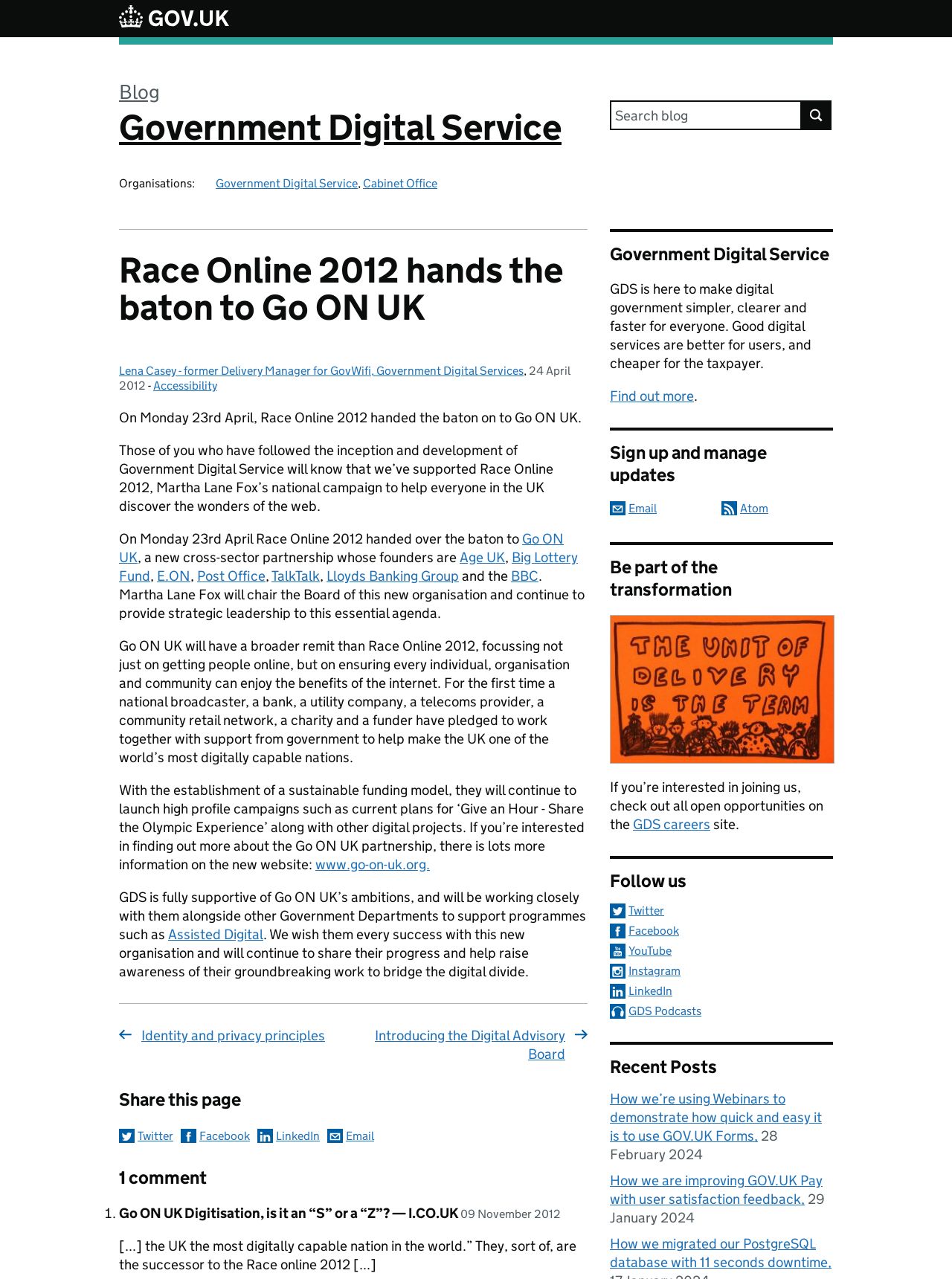Pinpoint the bounding box coordinates of the clickable element needed to complete the instruction: "Sign up and manage updates by email". The coordinates should be provided as four float numbers between 0 and 1: [left, top, right, bottom].

[0.641, 0.392, 0.69, 0.403]